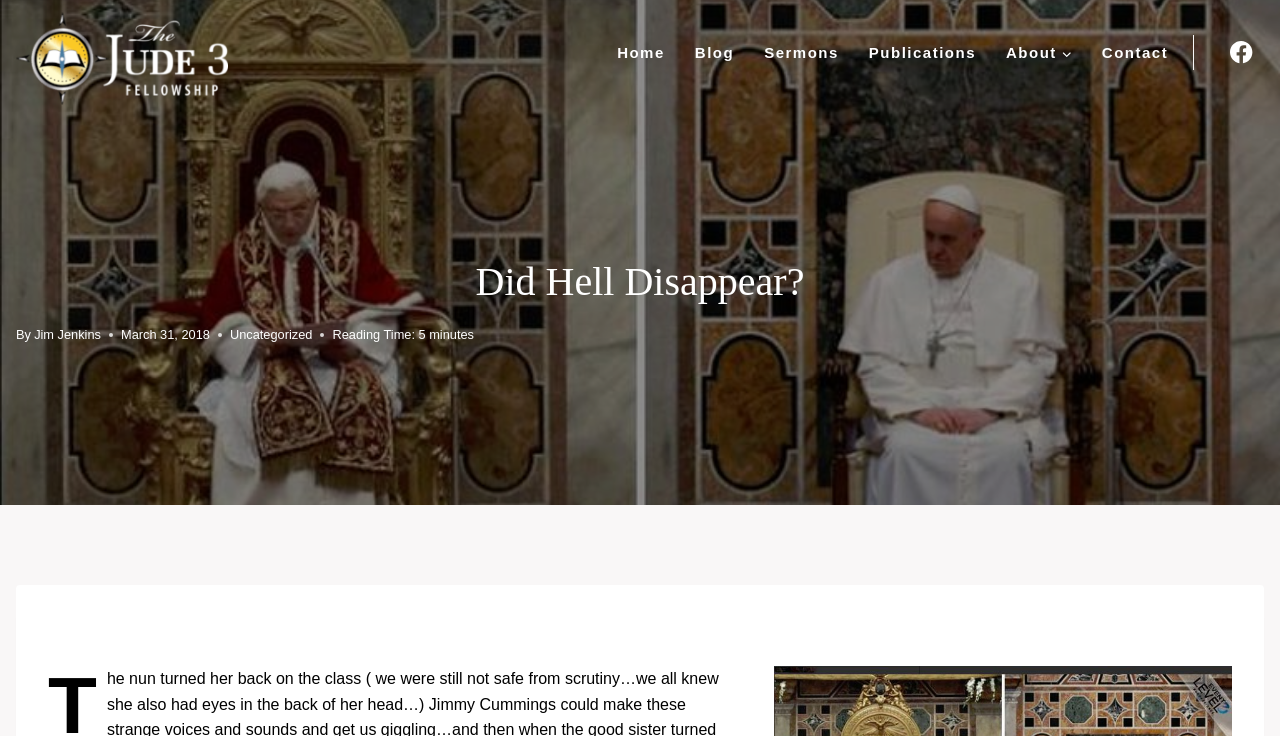Give a one-word or phrase response to the following question: Is there a Facebook link on the page?

Yes